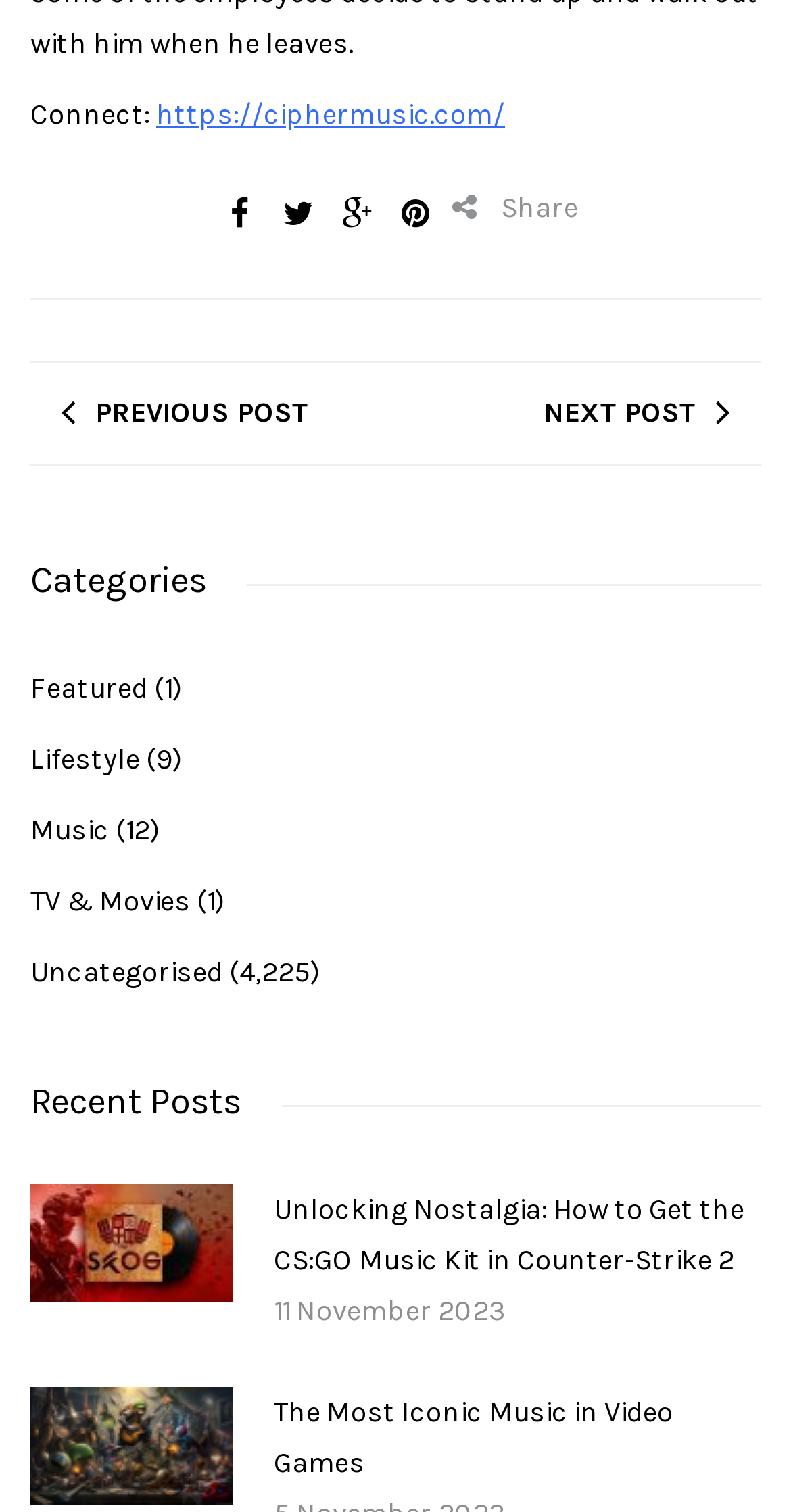Highlight the bounding box coordinates of the element that should be clicked to carry out the following instruction: "Check the Most Iconic Music in Video Games post". The coordinates must be given as four float numbers ranging from 0 to 1, i.e., [left, top, right, bottom].

[0.346, 0.922, 0.851, 0.979]